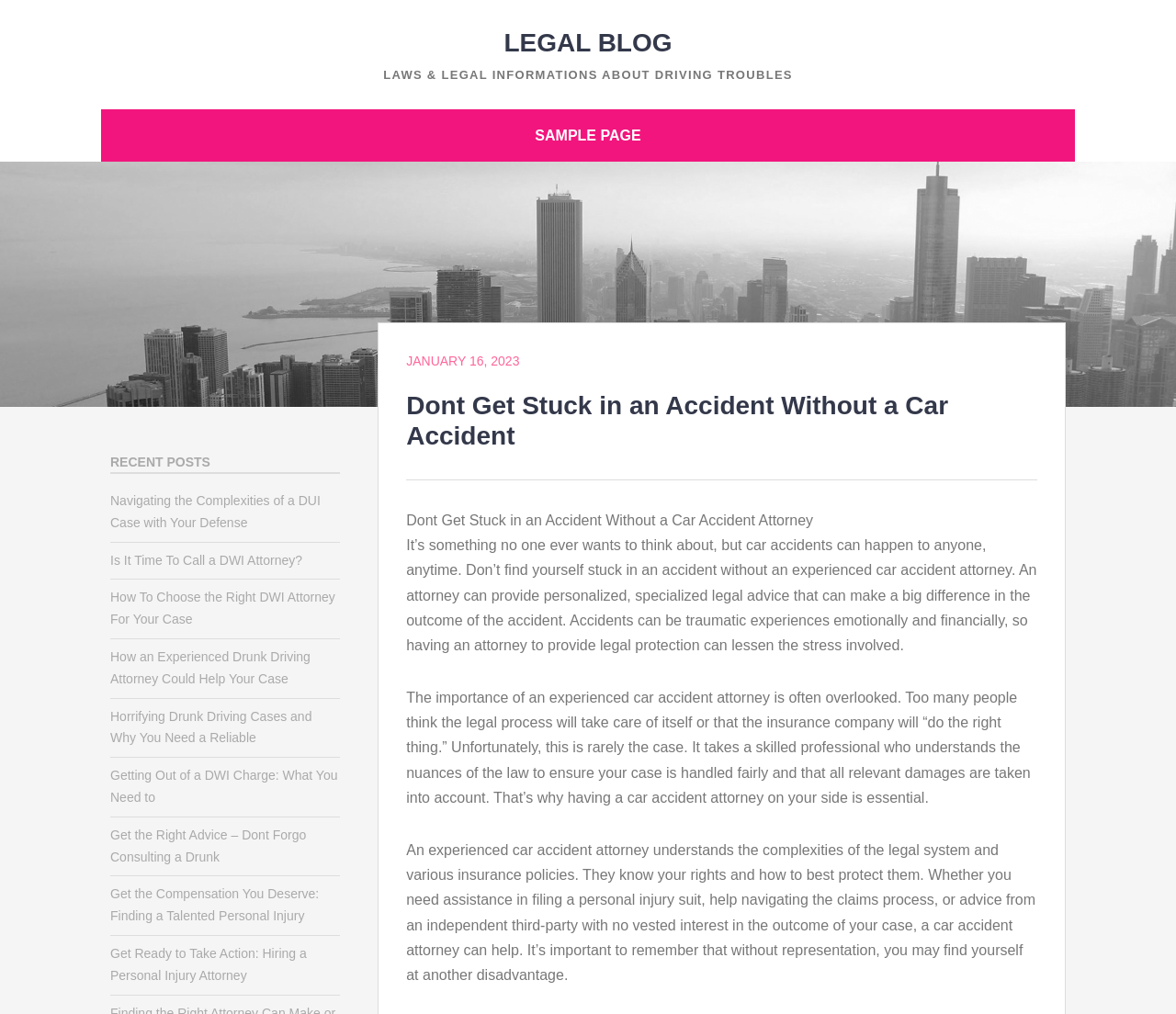Please provide the bounding box coordinates in the format (top-left x, top-left y, bottom-right x, bottom-right y). Remember, all values are floating point numbers between 0 and 1. What is the bounding box coordinate of the region described as: January 16, 2023

[0.345, 0.349, 0.442, 0.363]